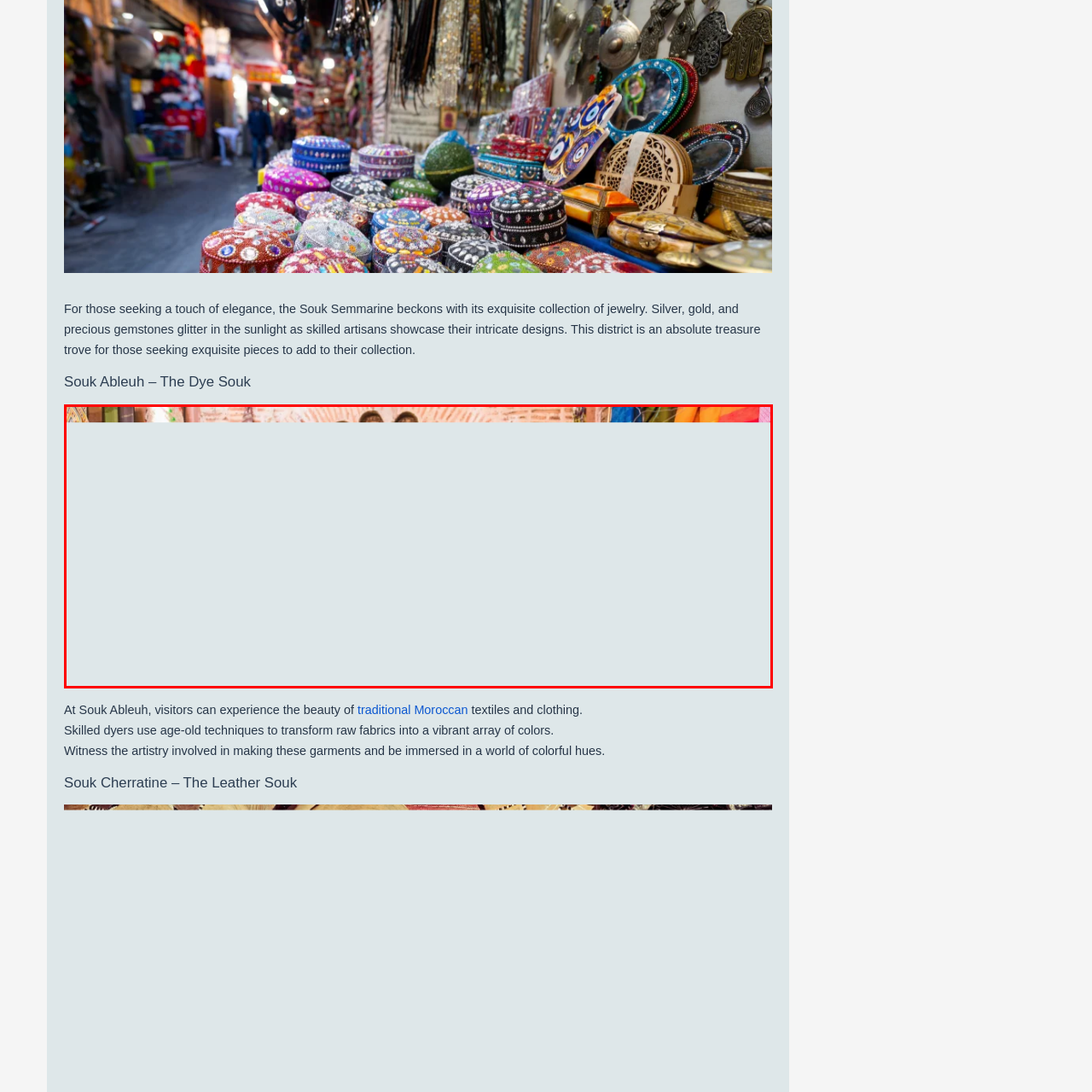What is the atmosphere of the marketplace?
Take a look at the image highlighted by the red bounding box and provide a detailed answer to the question.

The caption describes the atmosphere of the Souk Ableuh as lively and full of character, making it a must-visit for anyone seeking to experience the cultural richness of Marrakech's souks.